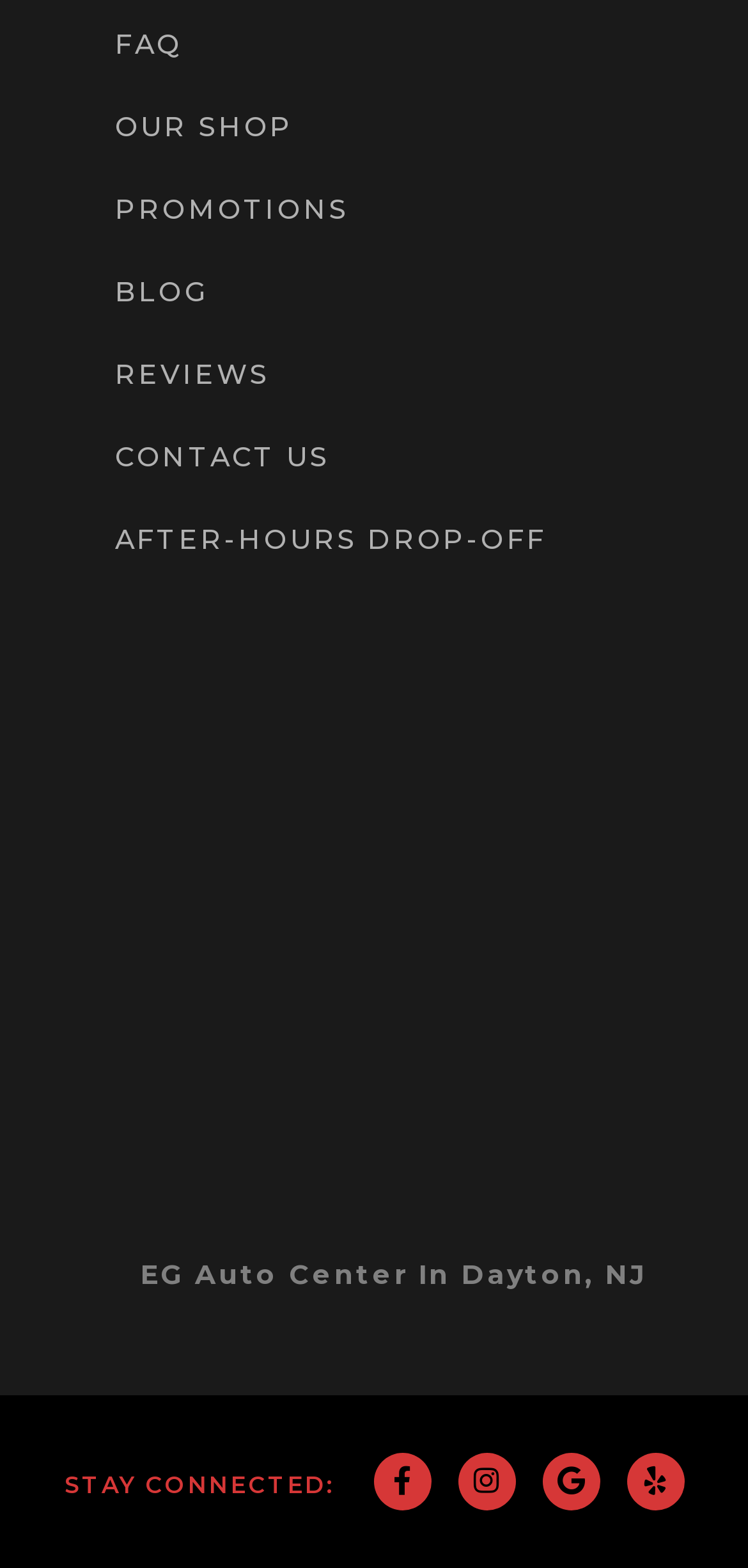Show me the bounding box coordinates of the clickable region to achieve the task as per the instruction: "check REVIEWS".

[0.103, 0.213, 0.949, 0.265]